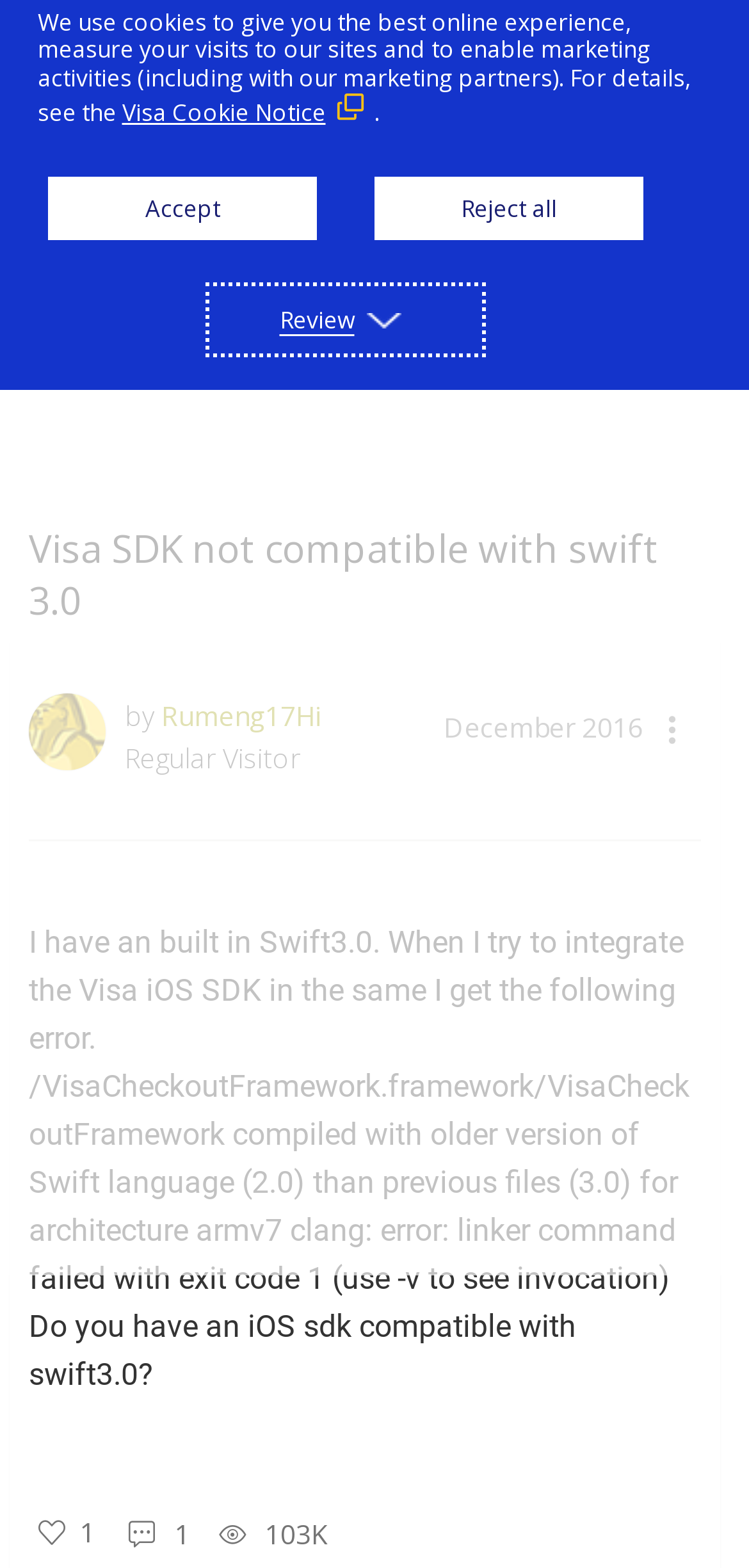Please specify the bounding box coordinates of the element that should be clicked to execute the given instruction: 'Show post options'. Ensure the coordinates are four float numbers between 0 and 1, expressed as [left, top, right, bottom].

[0.859, 0.447, 0.936, 0.483]